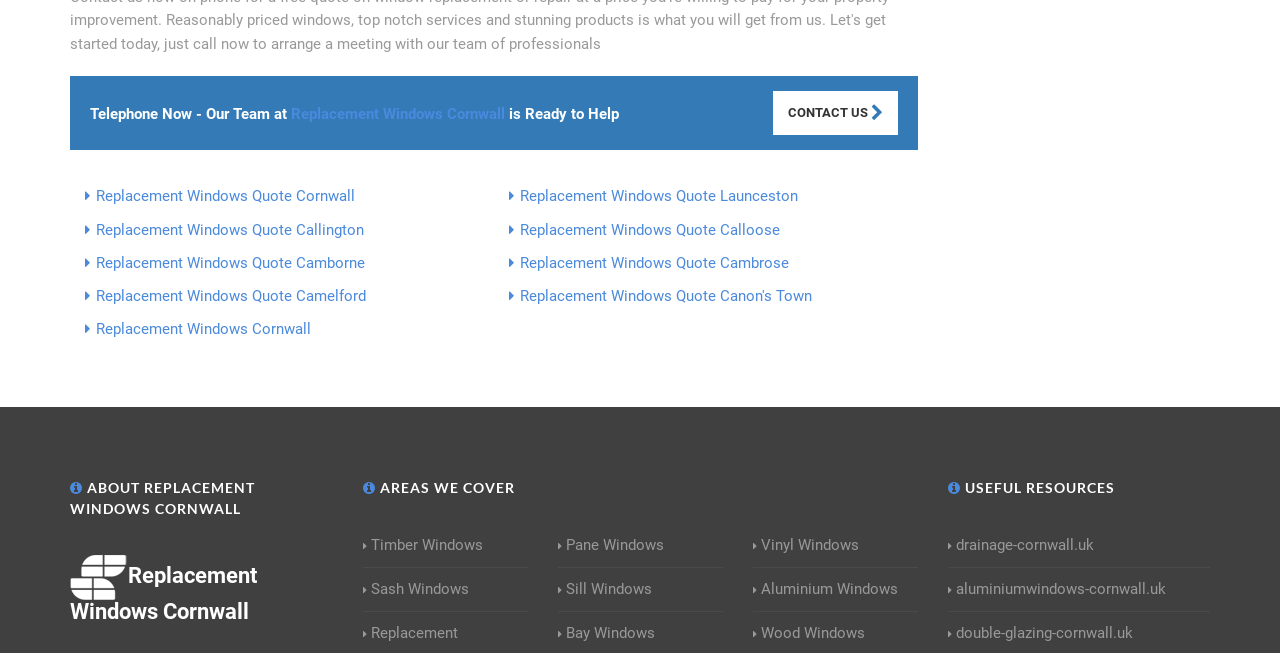Point out the bounding box coordinates of the section to click in order to follow this instruction: "Visit the Useful Resources page".

[0.74, 0.73, 0.945, 0.762]